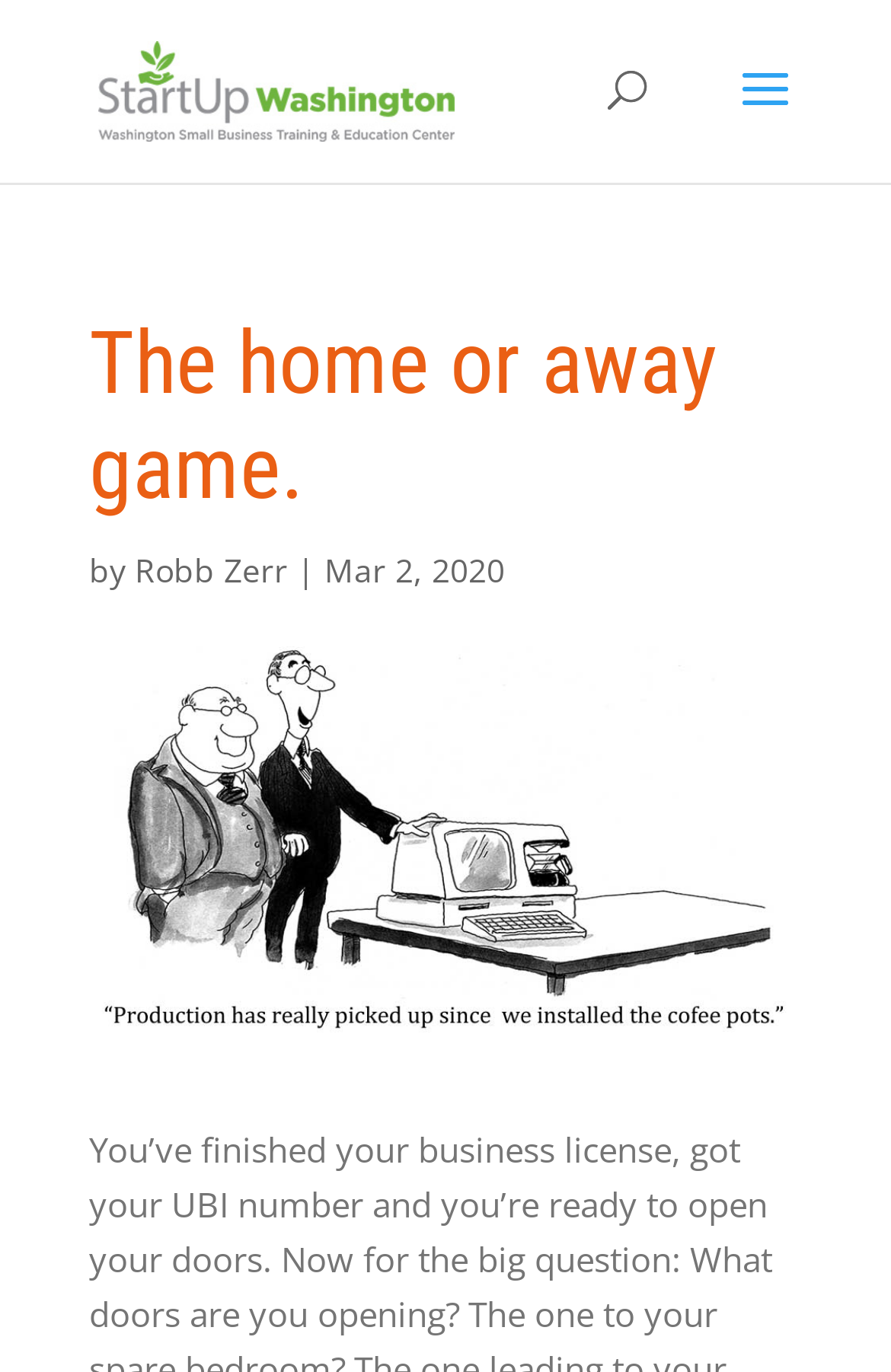Is there a search bar on the page?
Your answer should be a single word or phrase derived from the screenshot.

Yes